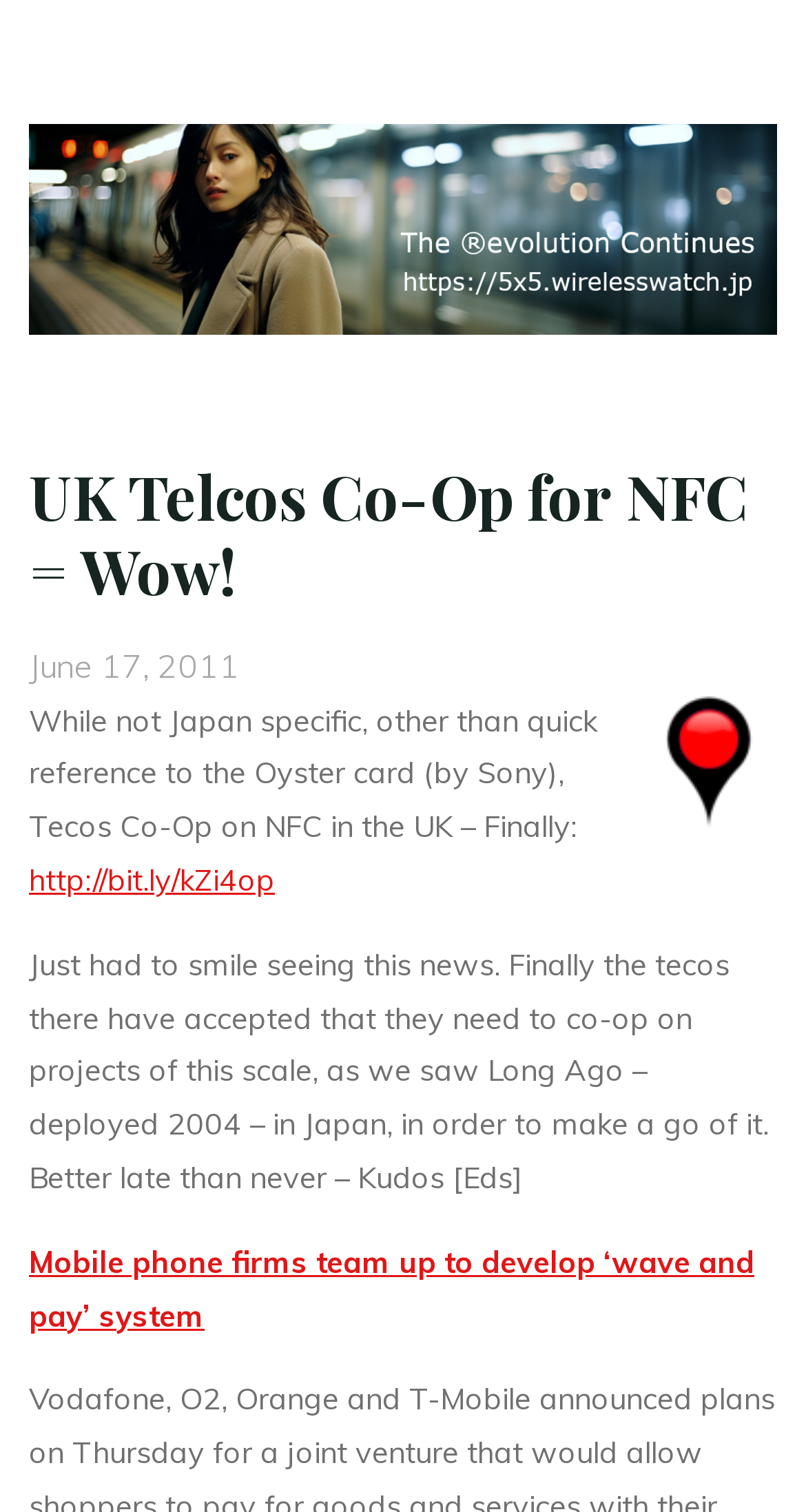What is the author's sentiment about the news?
Please use the image to provide an in-depth answer to the question.

I analyzed the text of the article and found the sentence 'Just had to smile seeing this news.' which suggests that the author is happy and positive about the news.